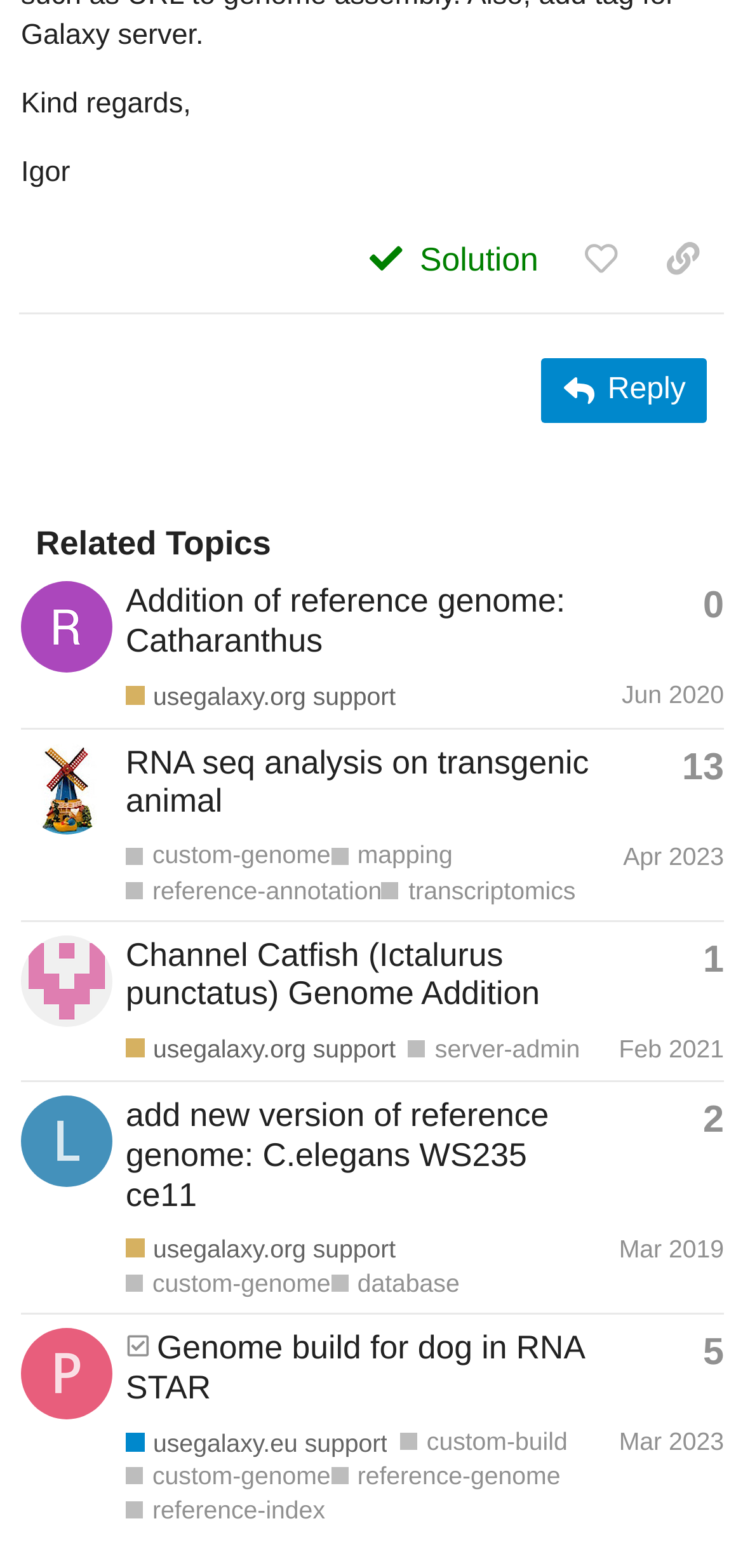Please find the bounding box for the UI component described as follows: "2".

[0.946, 0.704, 0.974, 0.728]